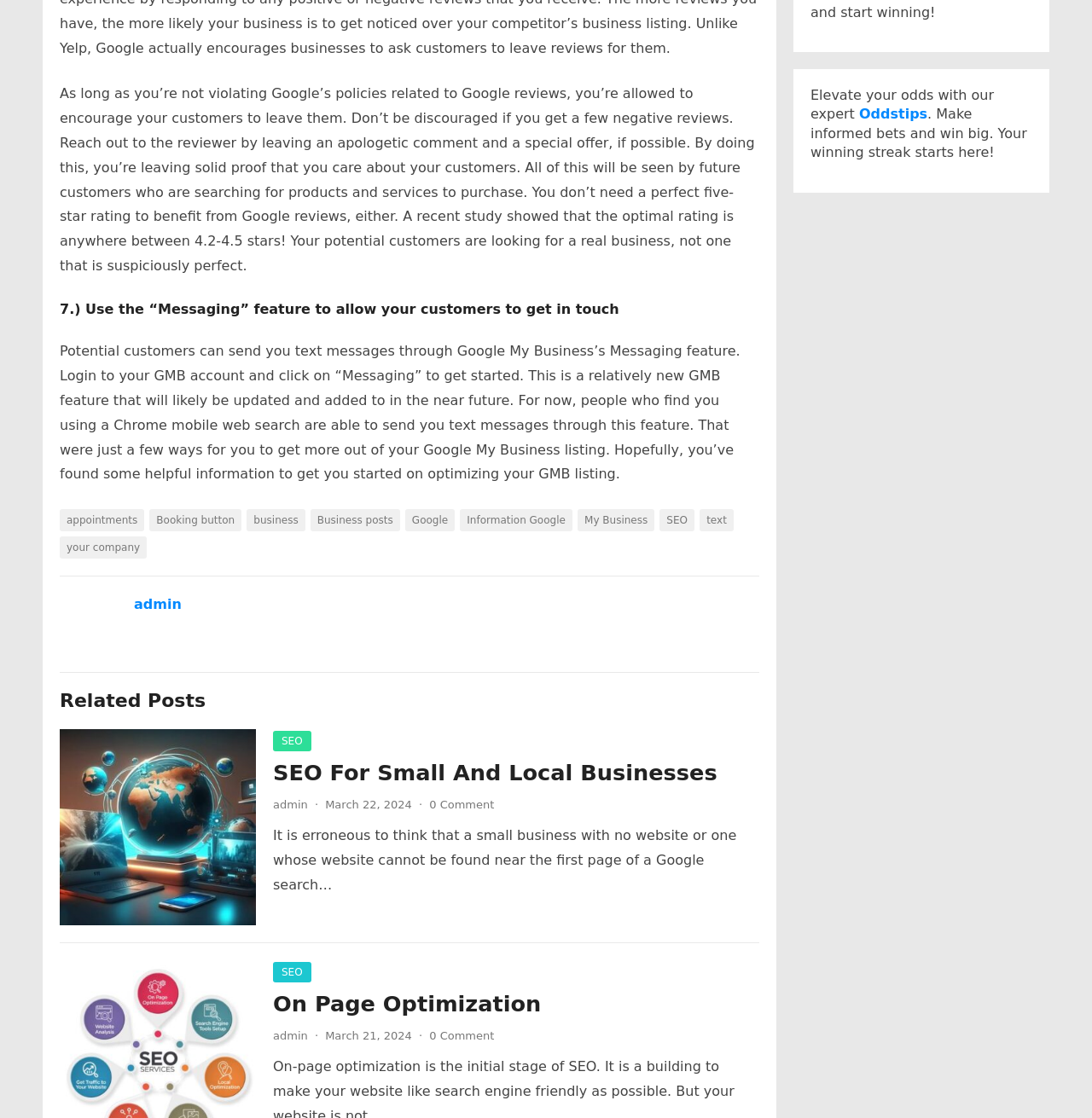Identify the coordinates of the bounding box for the element that must be clicked to accomplish the instruction: "Click the 'Oddstips' link".

[0.787, 0.095, 0.849, 0.109]